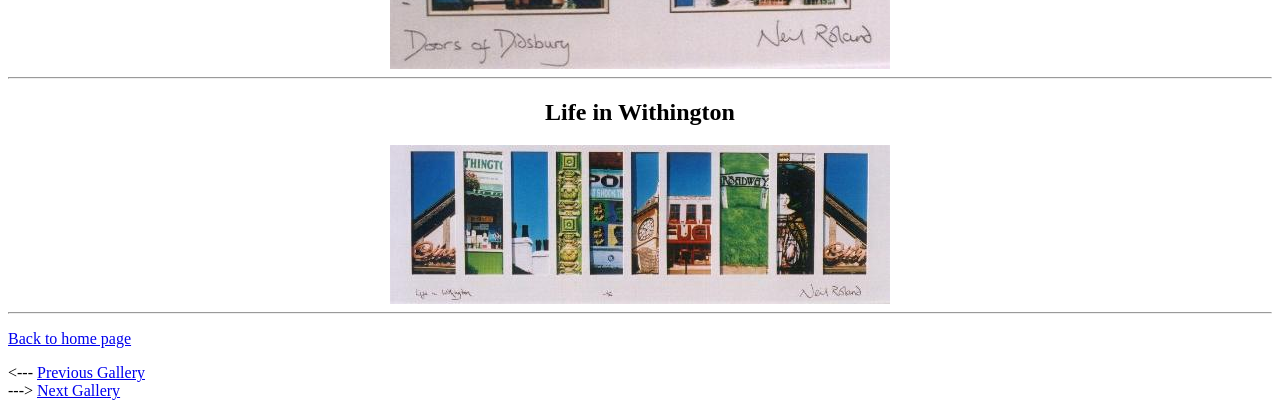Please reply to the following question with a single word or a short phrase:
What is the purpose of the link at the top-right corner?

Back to home page